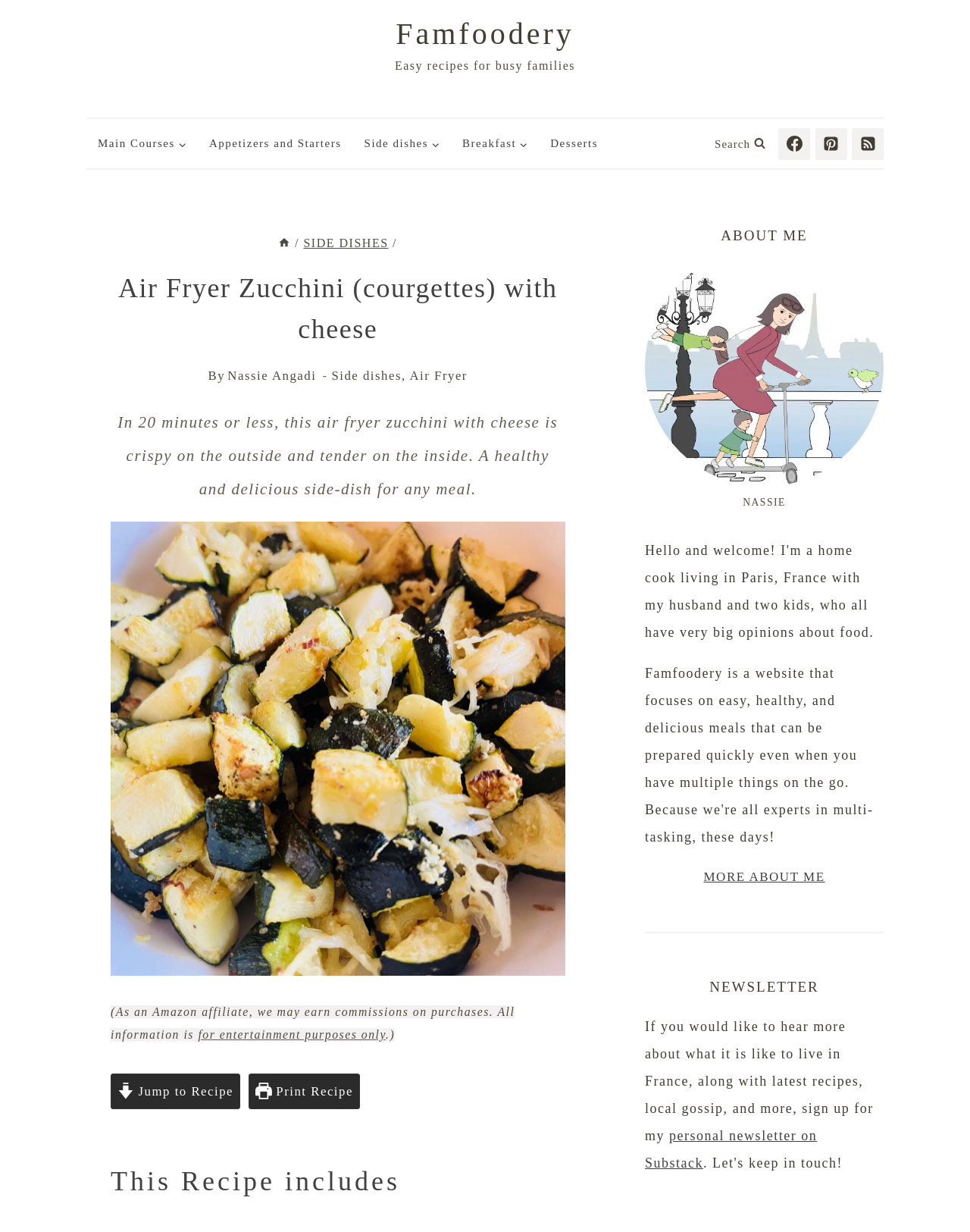What is the name of the newsletter mentioned on this webpage?
Look at the screenshot and give a one-word or phrase answer.

Personal newsletter on Substack